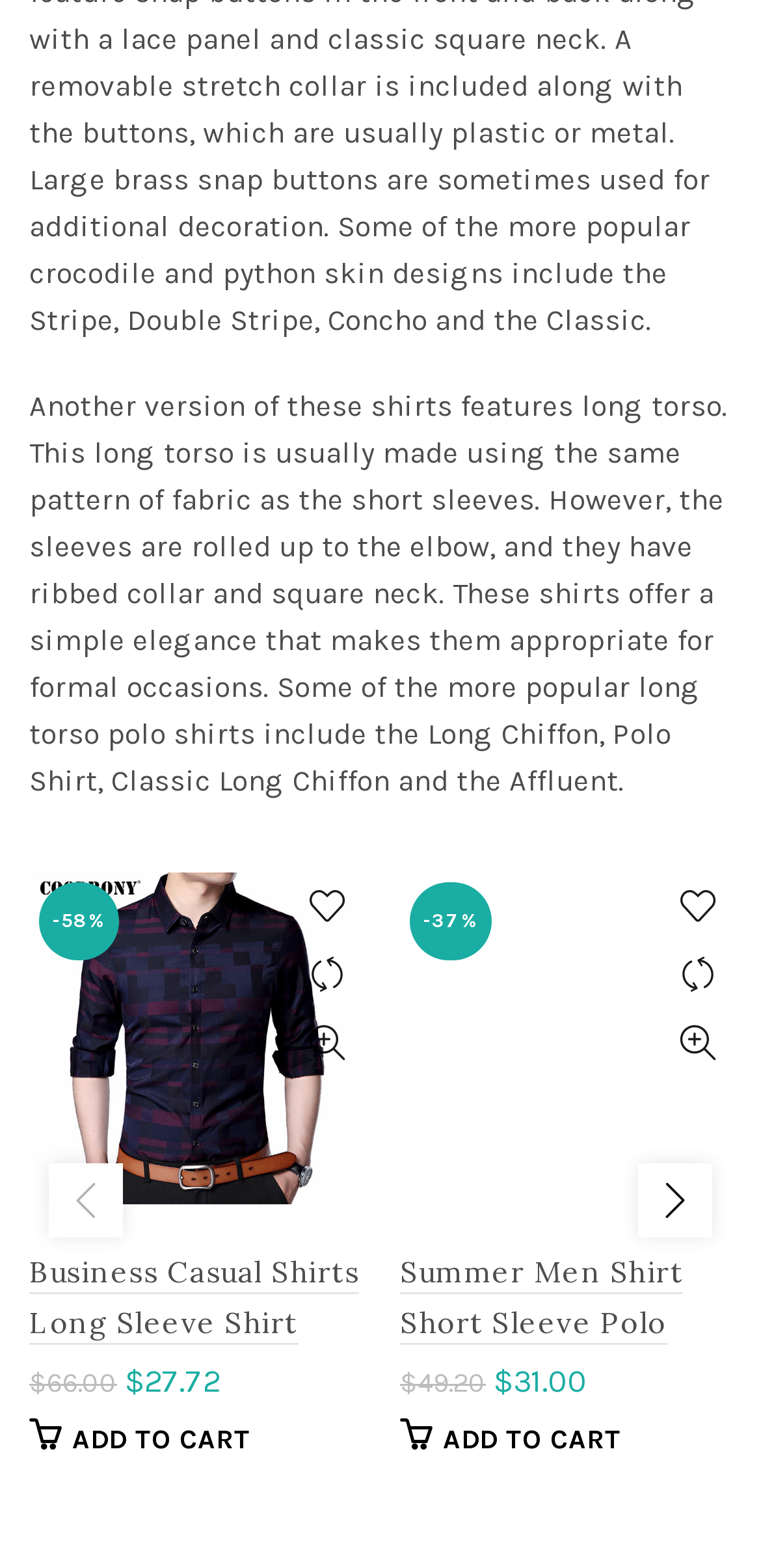Determine the bounding box coordinates for the HTML element described here: "Add to wishlist".

[0.385, 0.556, 0.474, 0.6]